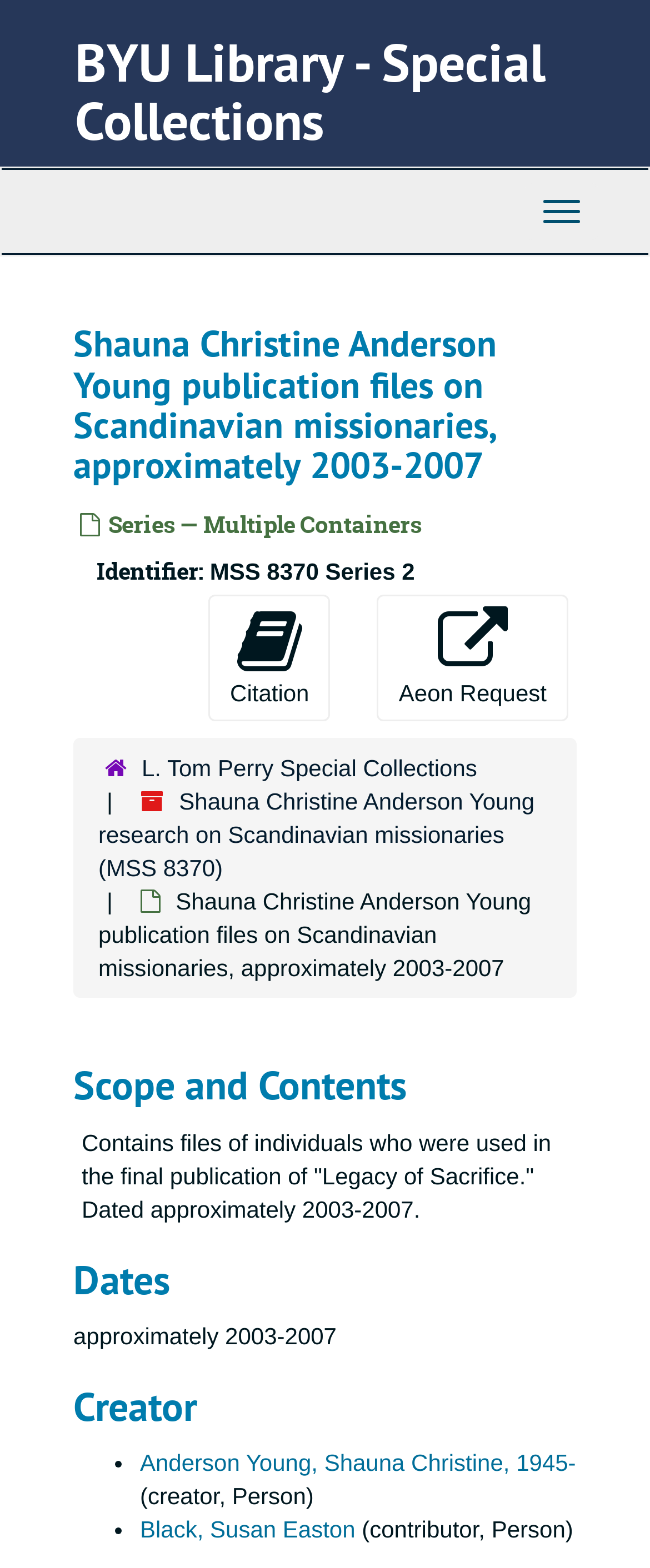Locate the bounding box coordinates of the clickable region to complete the following instruction: "Go to BYU Library - Special Collections."

[0.115, 0.017, 0.838, 0.099]